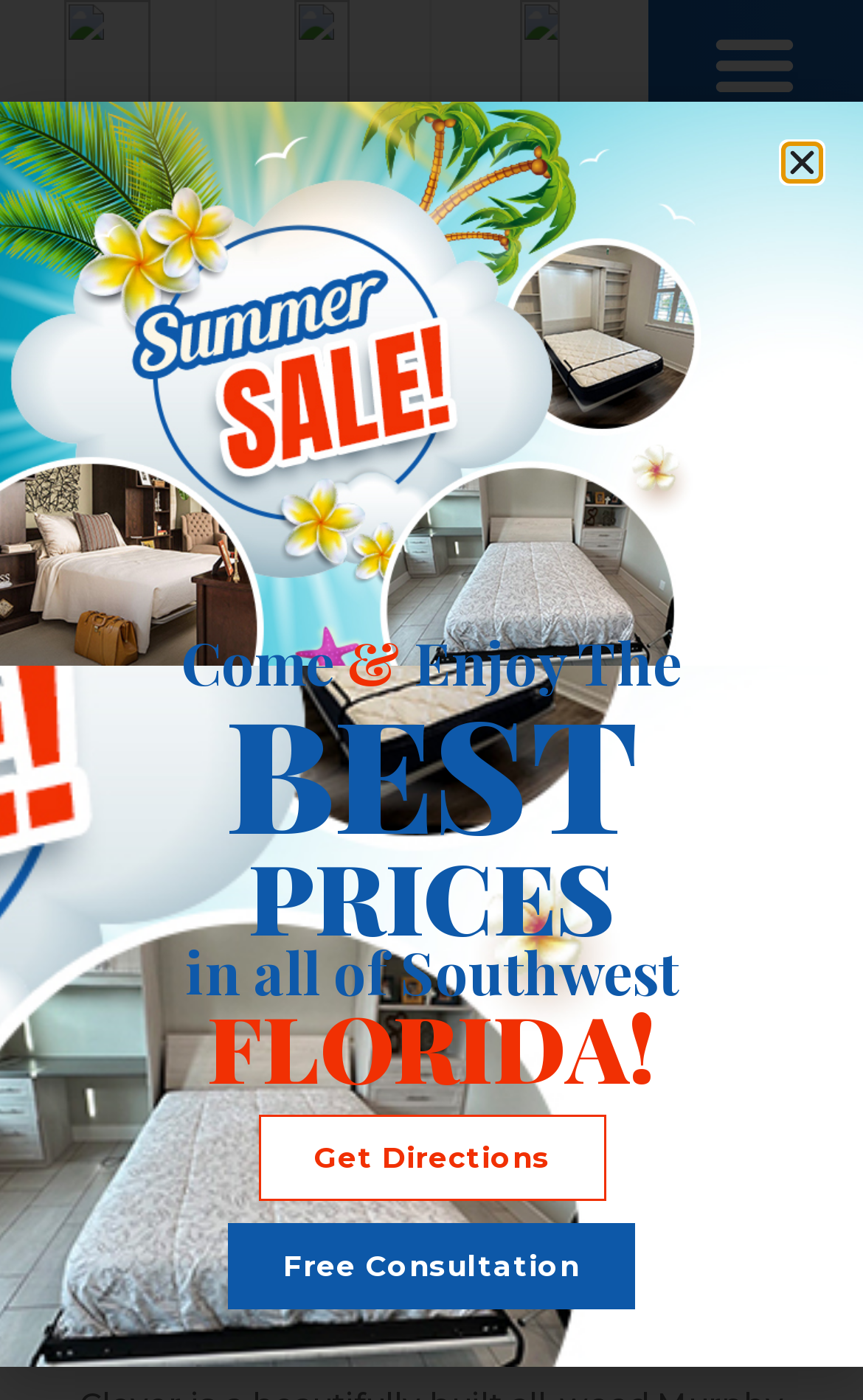Locate the headline of the webpage and generate its content.

CLOVER QUEEN MURPHY CABINET BED